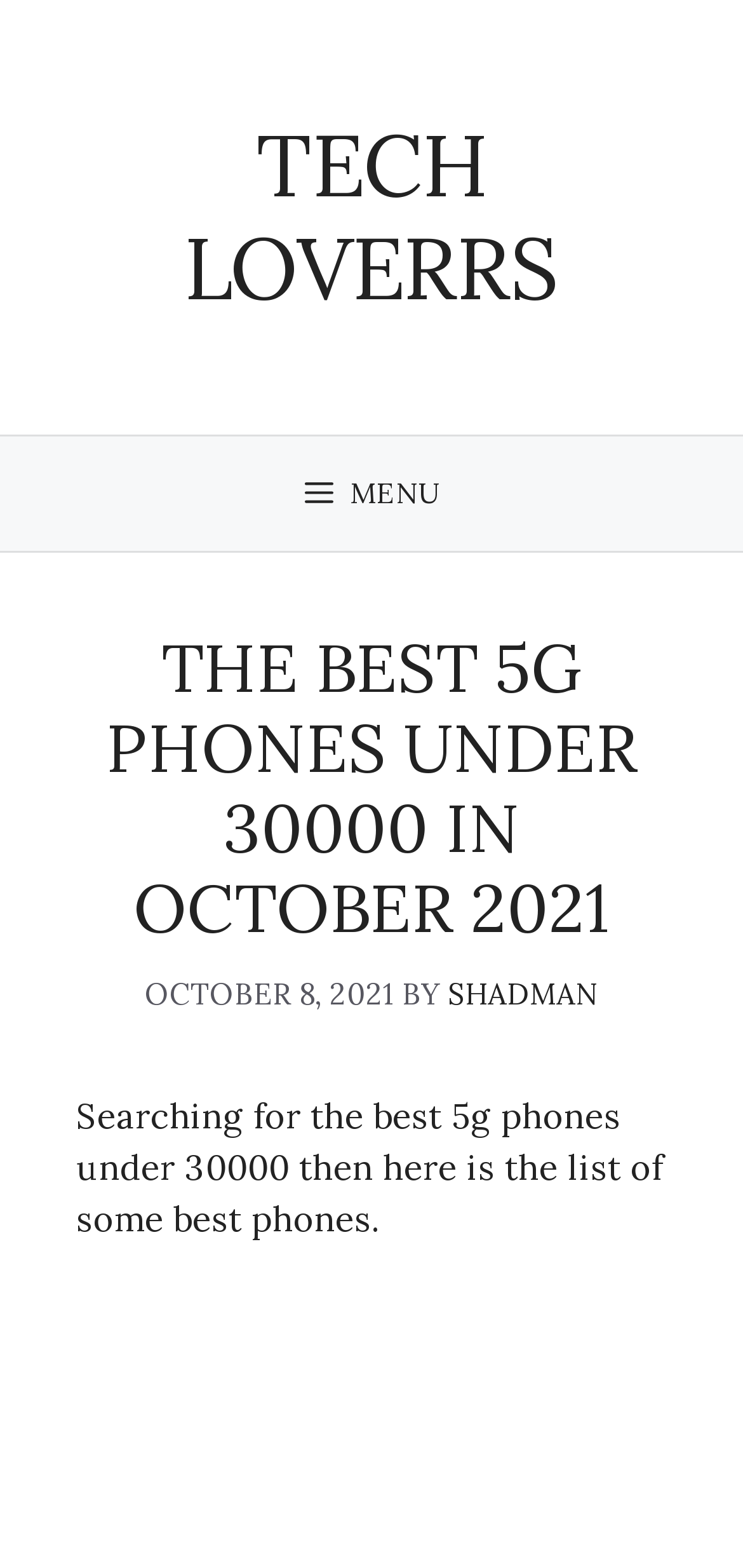Please find the bounding box for the UI component described as follows: "Menu".

[0.0, 0.278, 1.0, 0.351]